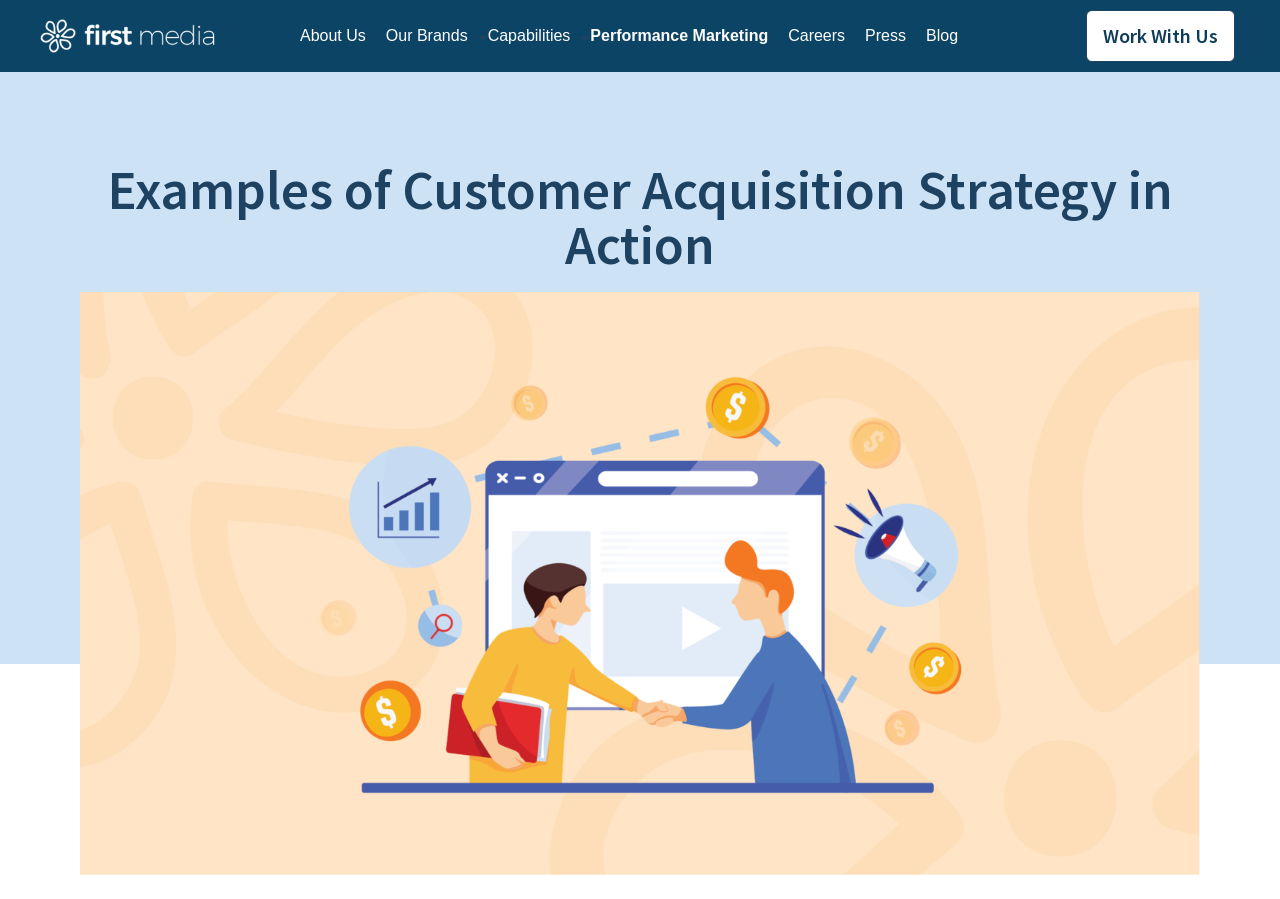Is the 'Work With Us' link located at the top or bottom of the webpage?
Please provide a comprehensive answer based on the visual information in the image.

According to the bounding box coordinates, the 'Work With Us' link has a y1 value of 0.011, which is relatively low compared to other elements, indicating that it is located near the bottom of the webpage.